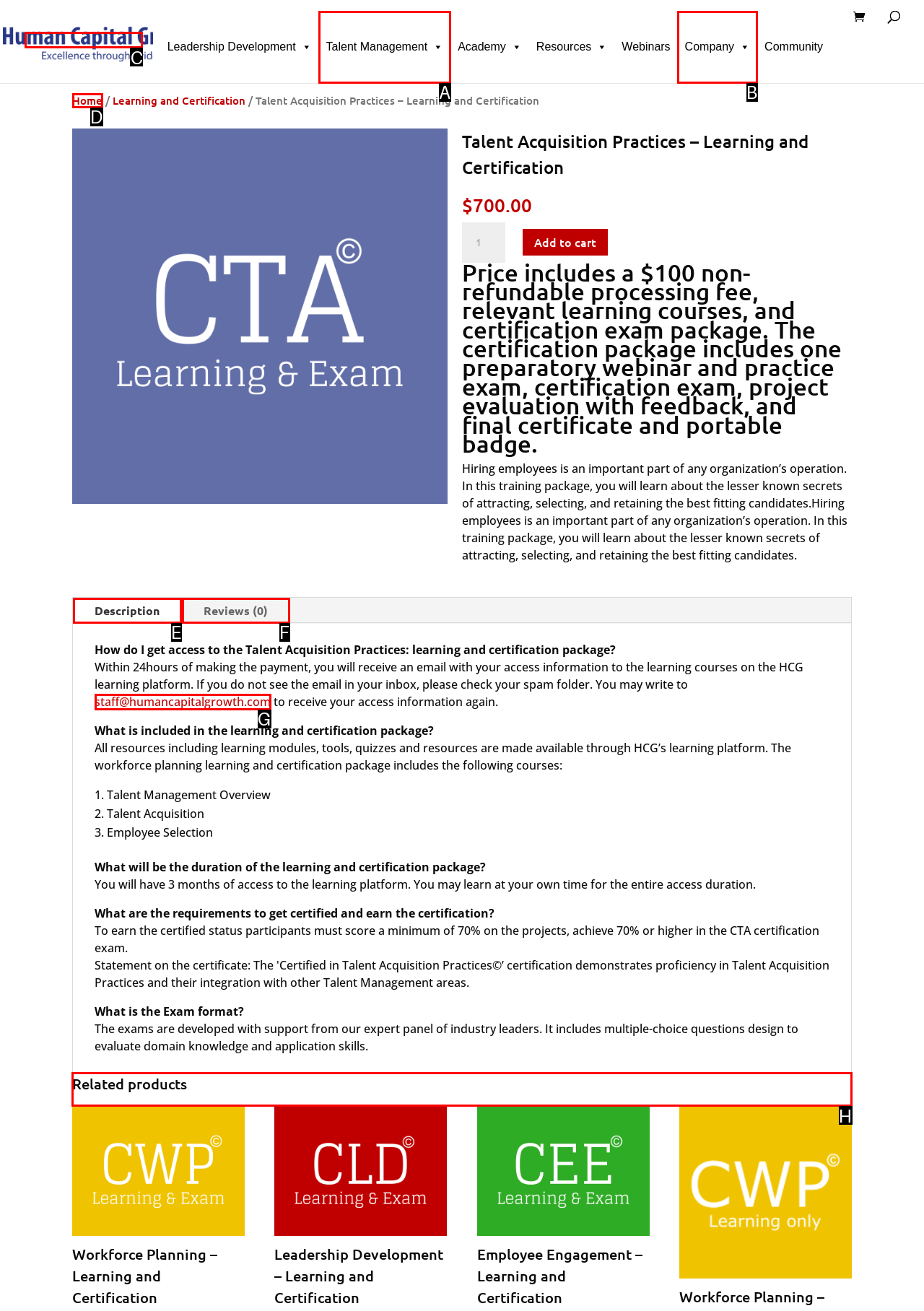Point out the specific HTML element to click to complete this task: Check the 'Related products' Reply with the letter of the chosen option.

H